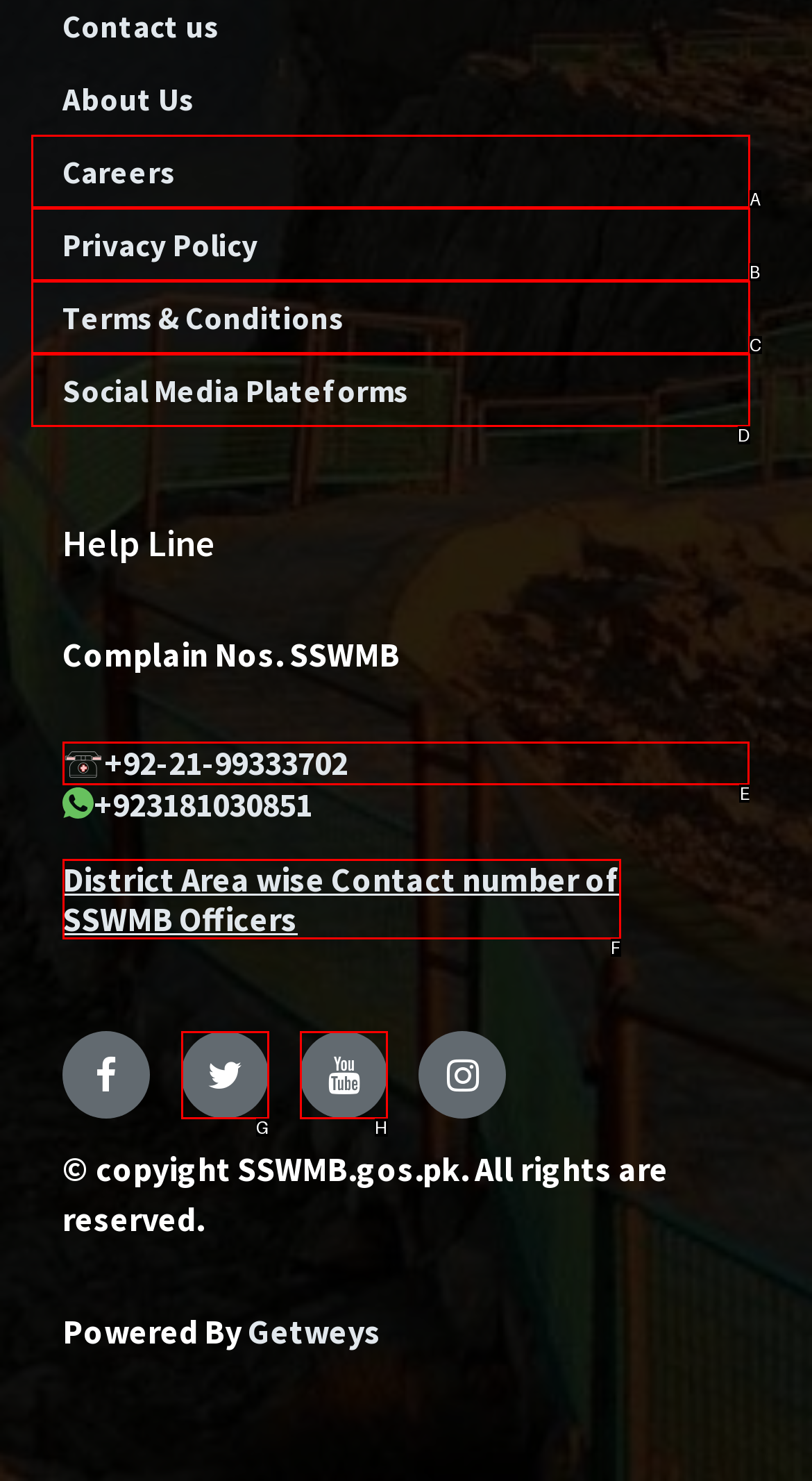Choose the letter of the option that needs to be clicked to perform the task: Call +92-21-99333702. Answer with the letter.

E